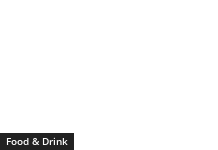Describe the scene in the image with detailed observations.

The image features a prominent button or link labeled "Food & Drink," indicating a section dedicated to topics related to culinary experiences, recipes, dining options, and beverage recommendations. Positioned strategically on the webpage, this link invites users to explore various articles, deals, or content specific to food and drink, potentially enhancing their culinary knowledge or offers related to dining establishments. The context suggests a focus on engaging users with valuable insights or discounts within the vibrant world of gastronomy.